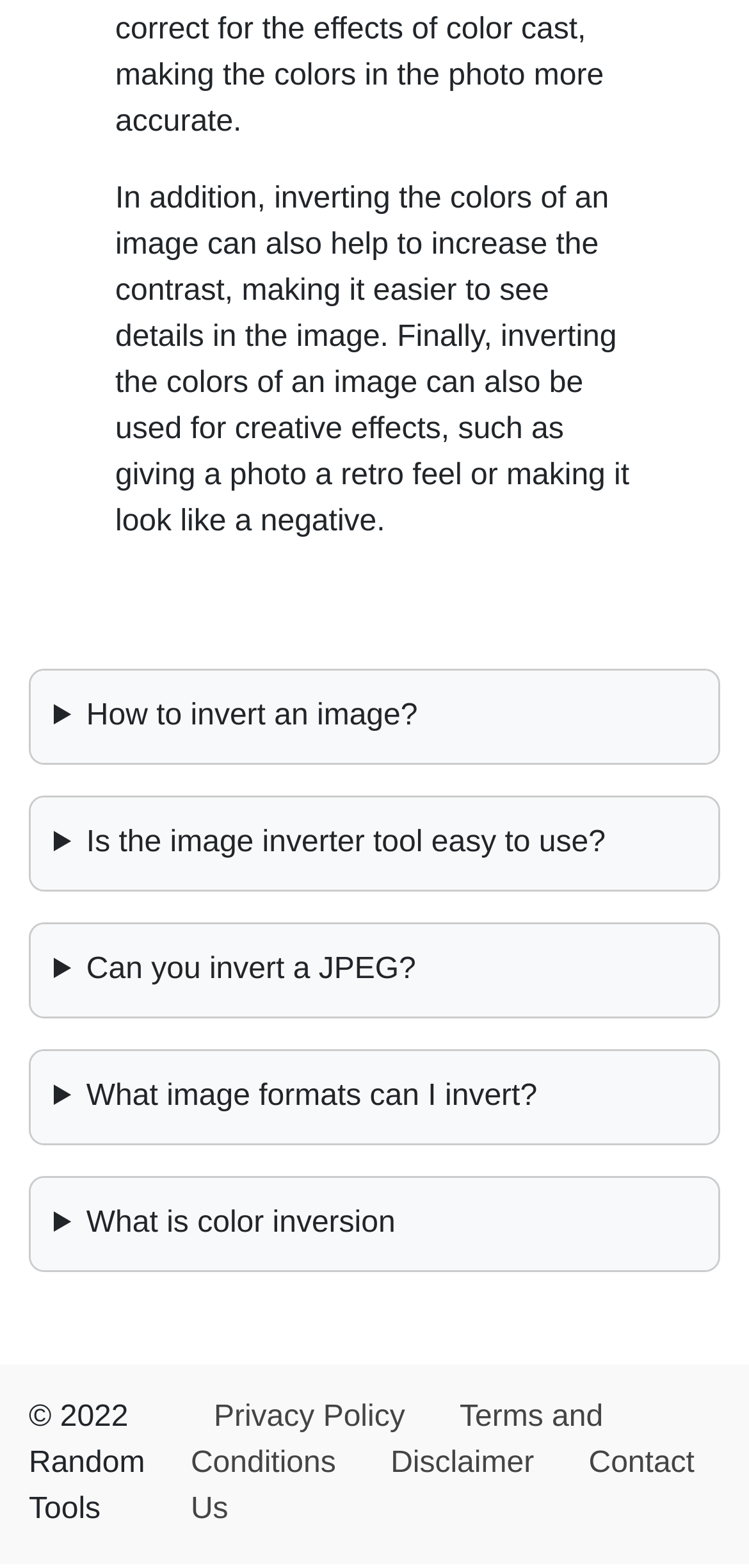What is the topic of the webpage?
Could you please answer the question thoroughly and with as much detail as possible?

The webpage appears to be about image inversion, as it discusses the benefits of inverting images, including increasing contrast and creating creative effects, and provides details sections with questions related to image inversion.